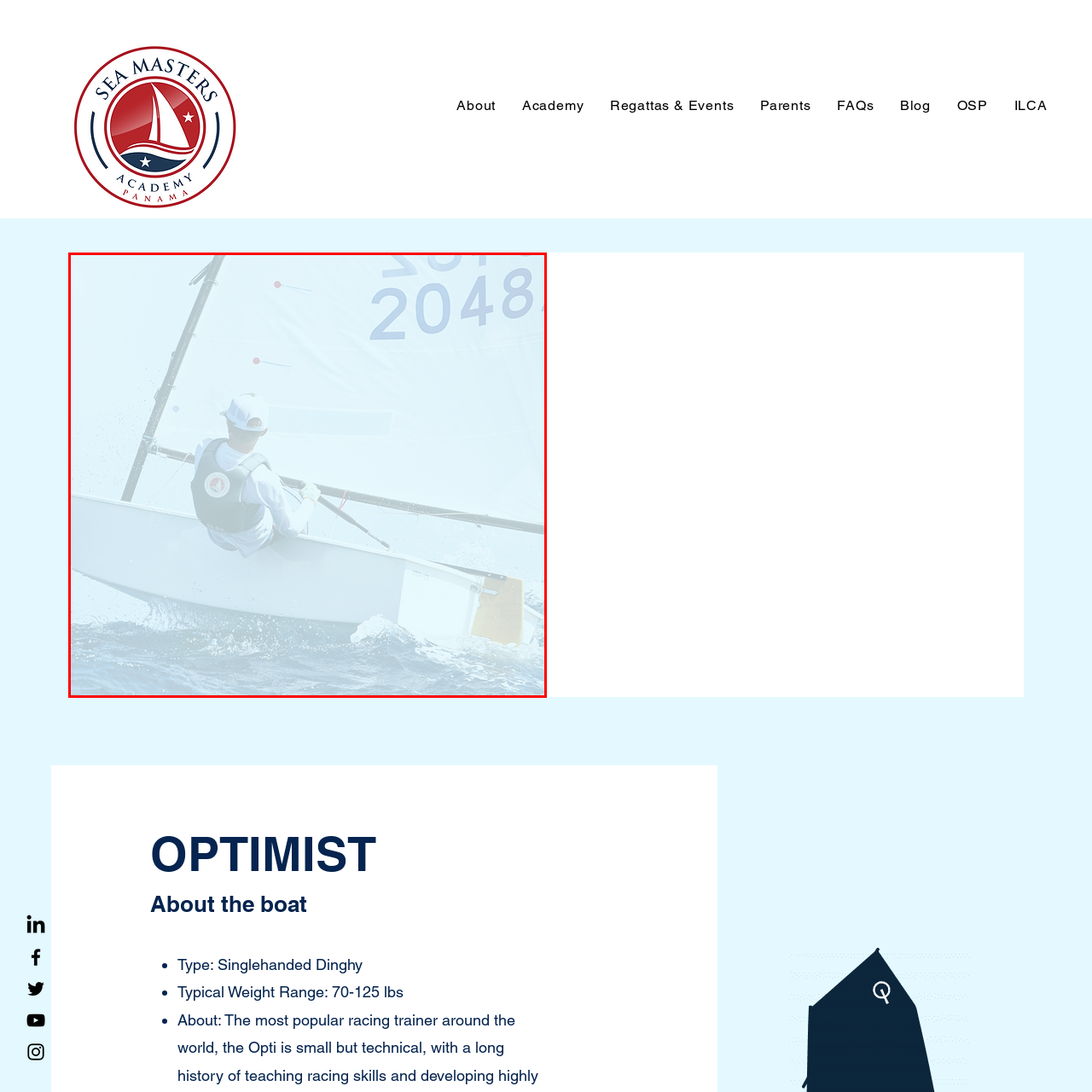Observe the image confined by the red frame and answer the question with a single word or phrase:
What is the number on the sail?

20482